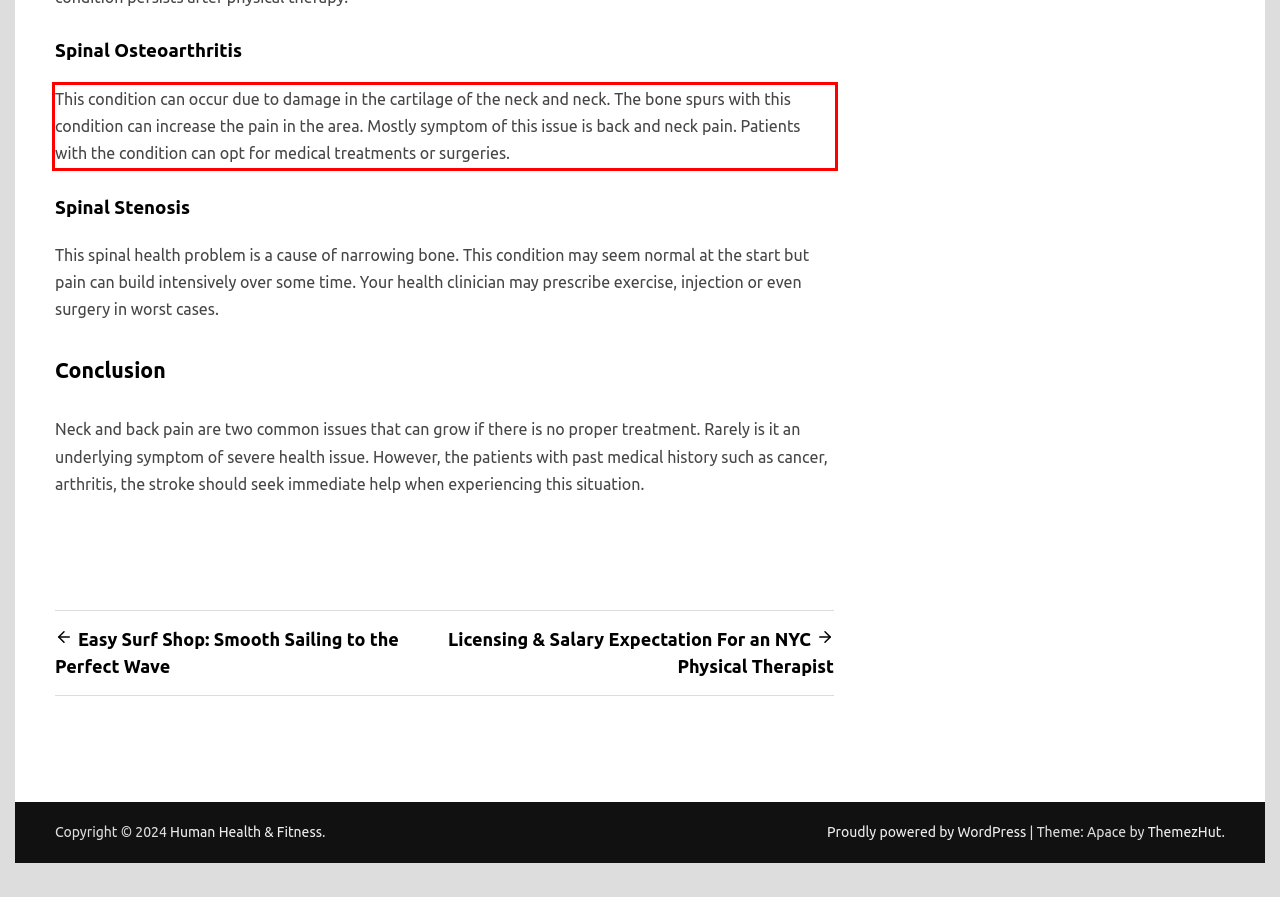Using the webpage screenshot, recognize and capture the text within the red bounding box.

This condition can occur due to damage in the cartilage of the neck and neck. The bone spurs with this condition can increase the pain in the area. Mostly symptom of this issue is back and neck pain. Patients with the condition can opt for medical treatments or surgeries.